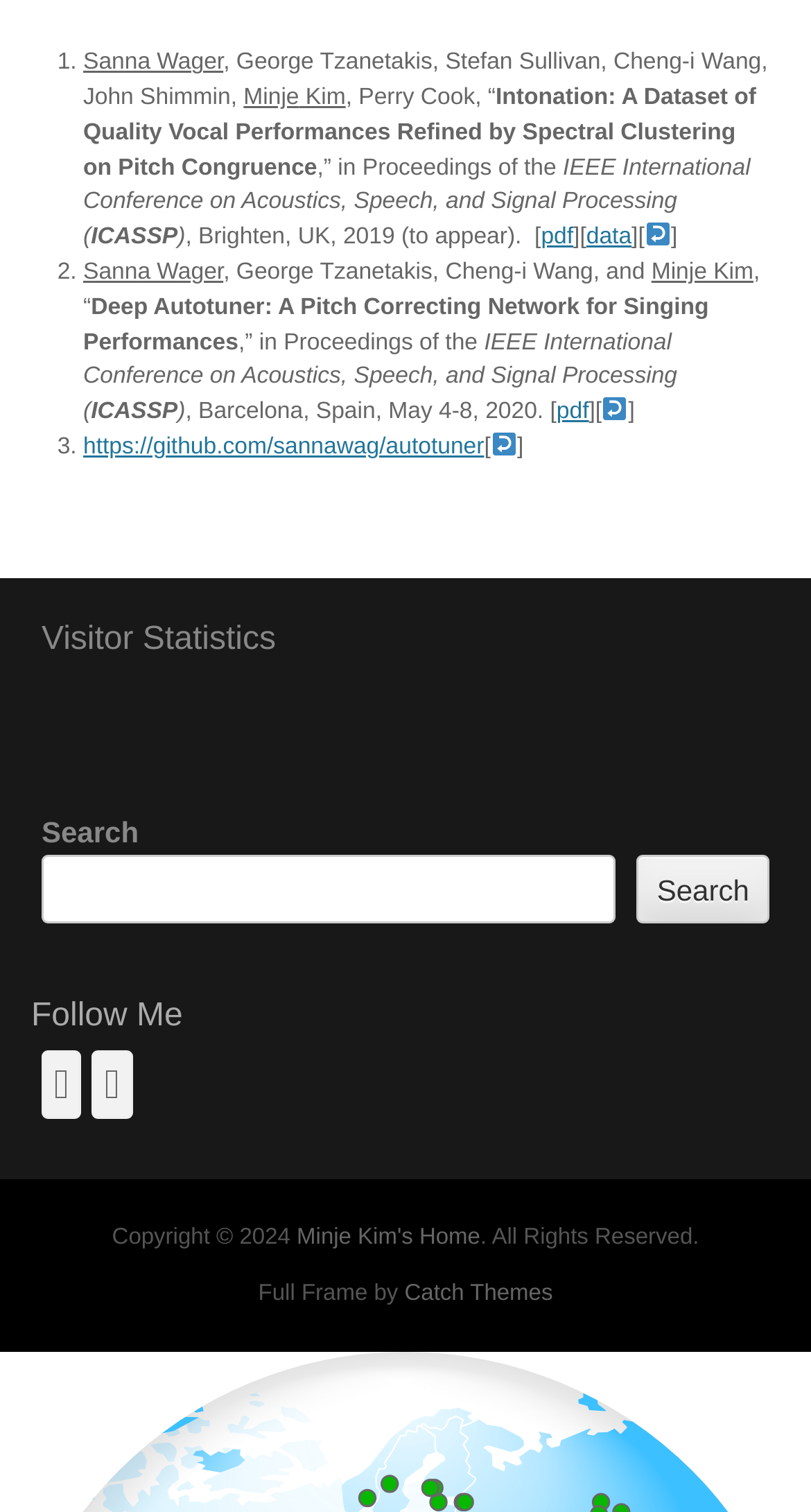Using the format (top-left x, top-left y, bottom-right x, bottom-right y), provide the bounding box coordinates for the described UI element. All values should be floating point numbers between 0 and 1: parent_node: Search name="s"

[0.051, 0.565, 0.759, 0.611]